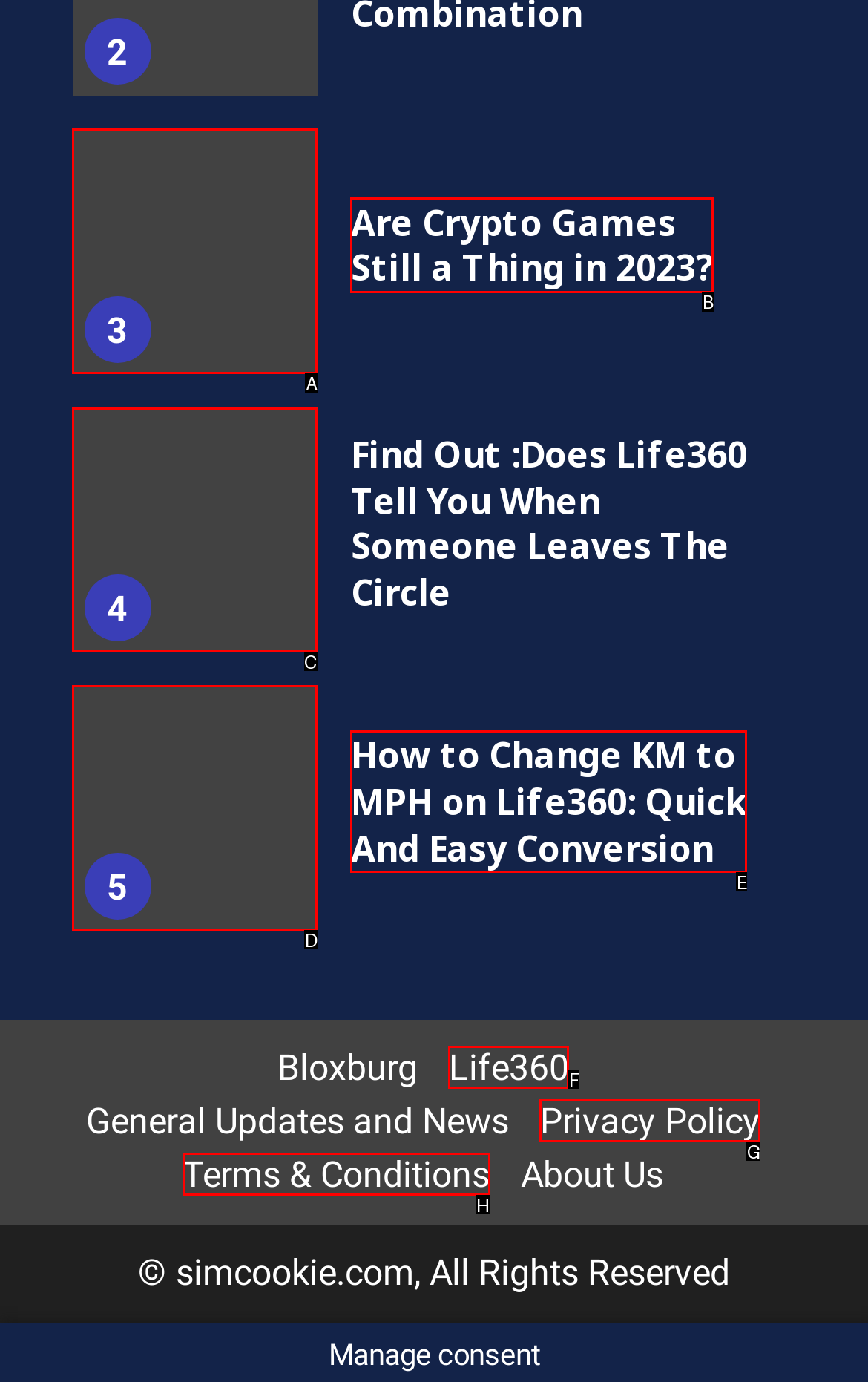Indicate the letter of the UI element that should be clicked to accomplish the task: Learn about Life360 features. Answer with the letter only.

C